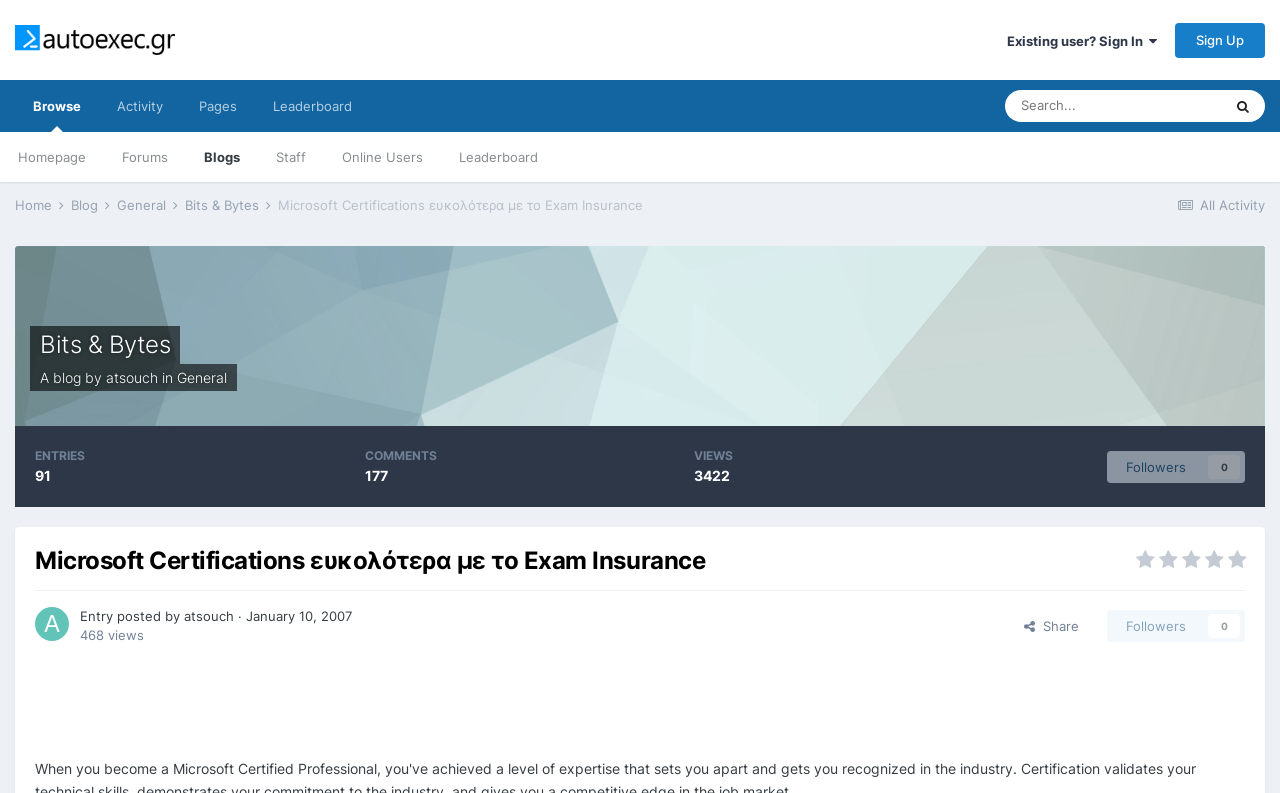Find the bounding box coordinates of the clickable area required to complete the following action: "Share".

[0.788, 0.769, 0.855, 0.81]